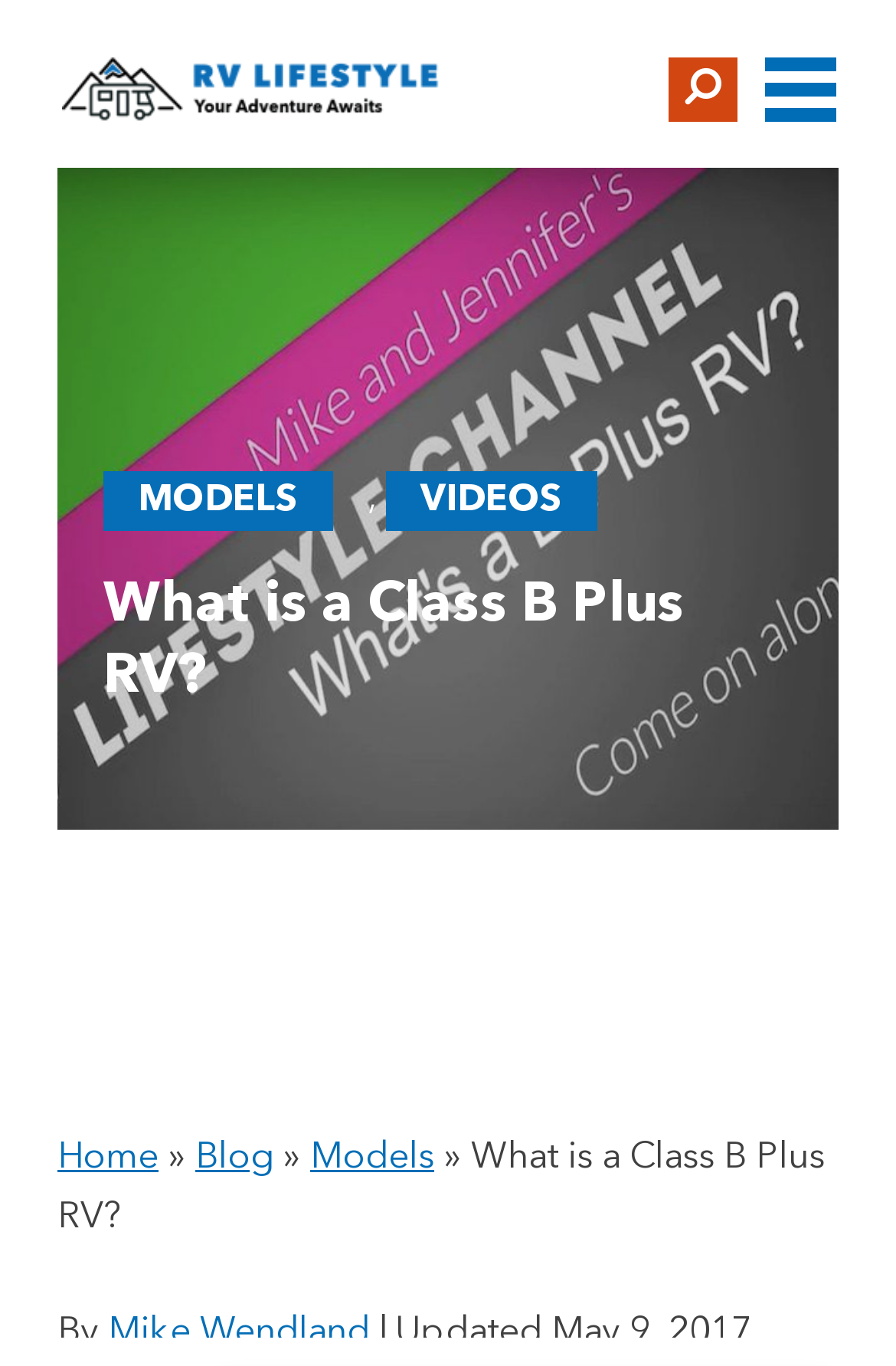Generate a detailed explanation of the webpage's features and information.

This webpage is about the RV lifestyle, specifically focusing on Class B Plus recreational vehicles. At the top left, there is a link, and on the top right, there are three links aligned horizontally. Below these links, there is a heading that reads "What is a Class B Plus RV?" which takes up most of the width of the page. 

Underneath the heading, there is a navigation section with breadcrumbs, which includes links to "Home", "Blog", and "Models", separated by "»" symbols. 

On the same level as the navigation section, there is a section with text "By Mike Wendland" and "Updated May 9, 2017" on the right side of the page. 

There are also three links on the page, labeled "MODELS", "VIDEOS", and separated by a comma, positioned below the heading and above the navigation section.